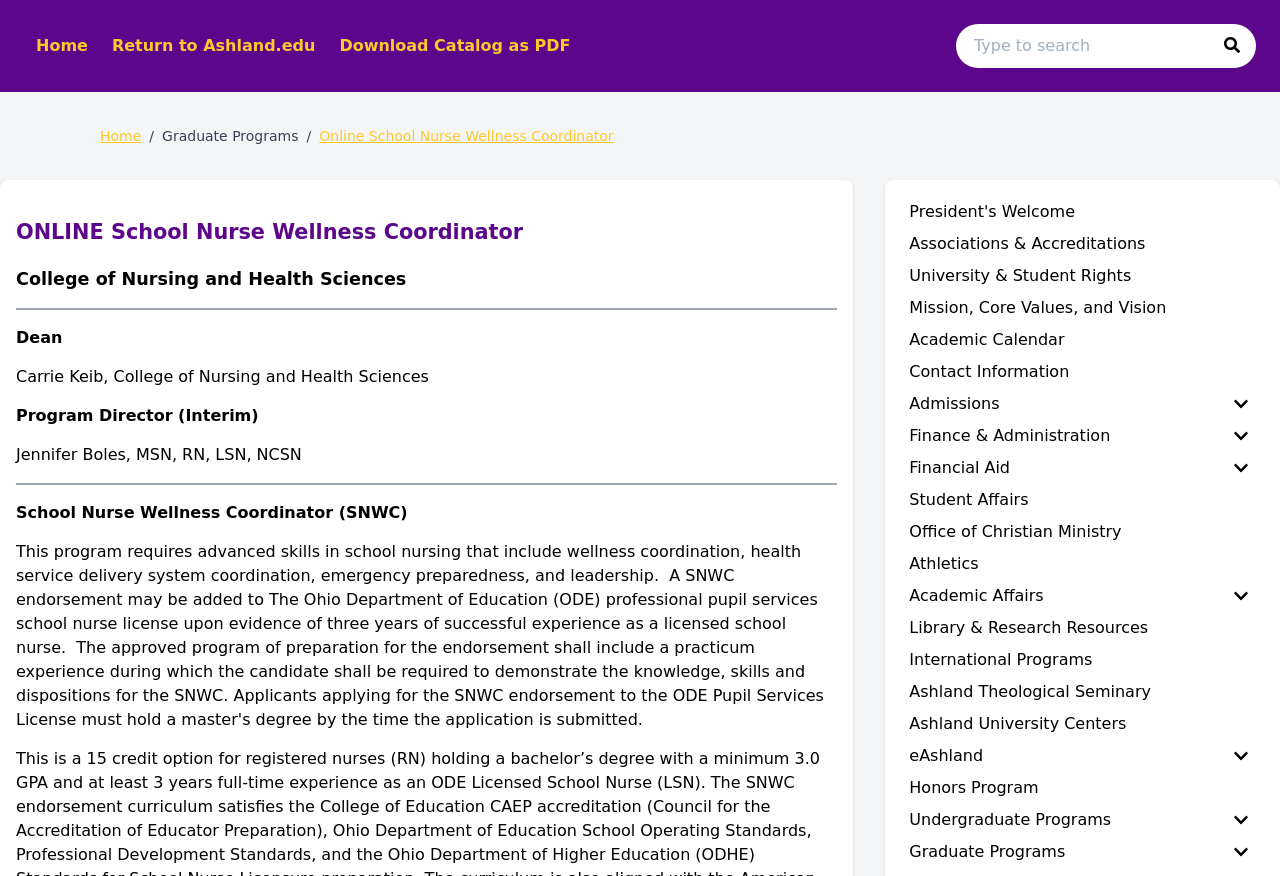Can you specify the bounding box coordinates of the area that needs to be clicked to fulfill the following instruction: "Press to search"?

[0.956, 0.039, 0.969, 0.066]